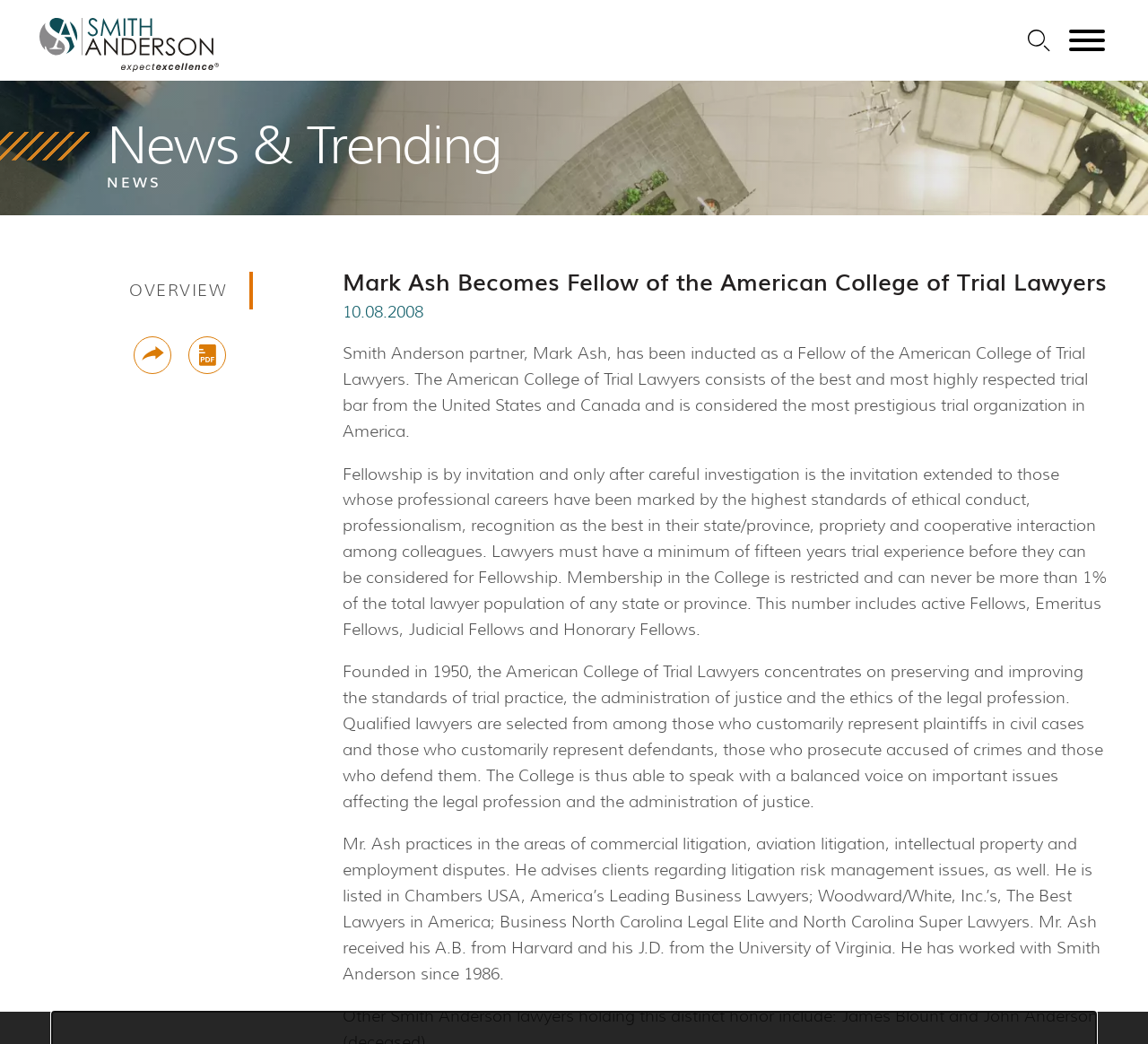Identify the bounding box of the HTML element described as: "Angel Morse".

None